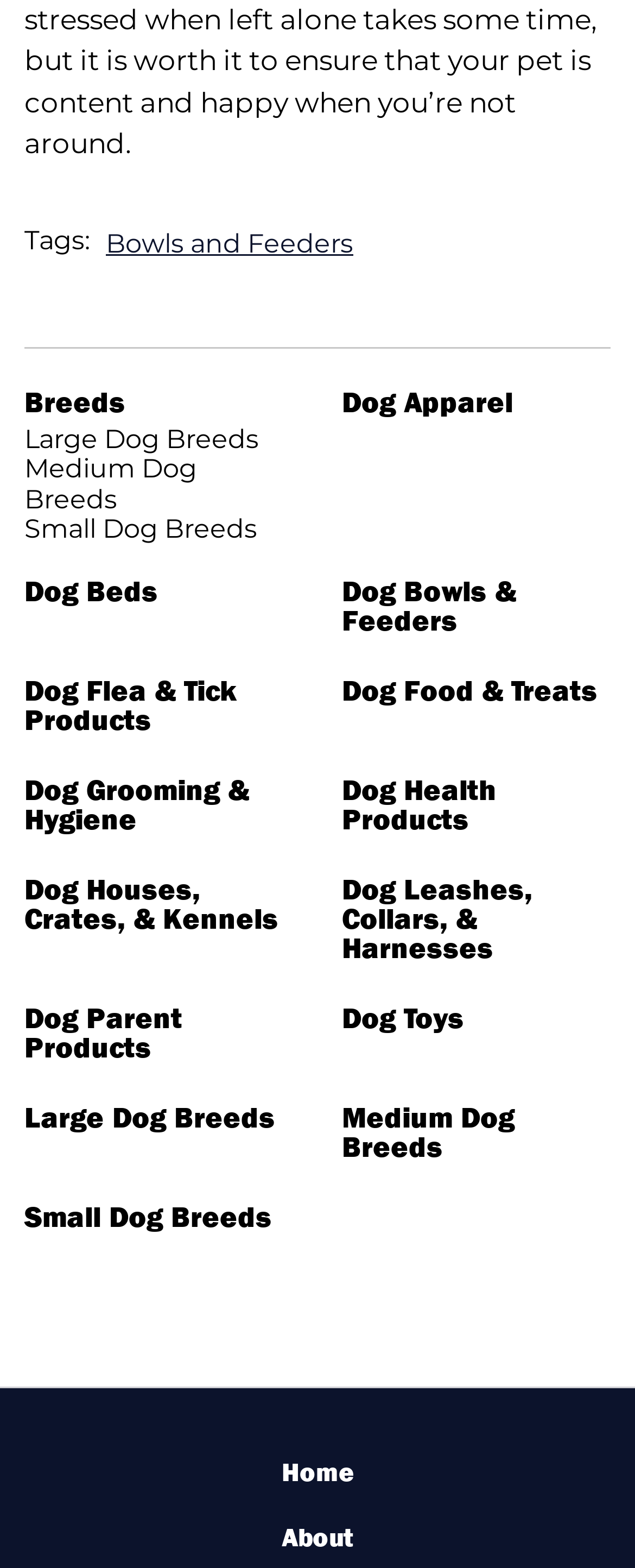How many types of dog breeds are listed?
Answer with a single word or phrase by referring to the visual content.

Three